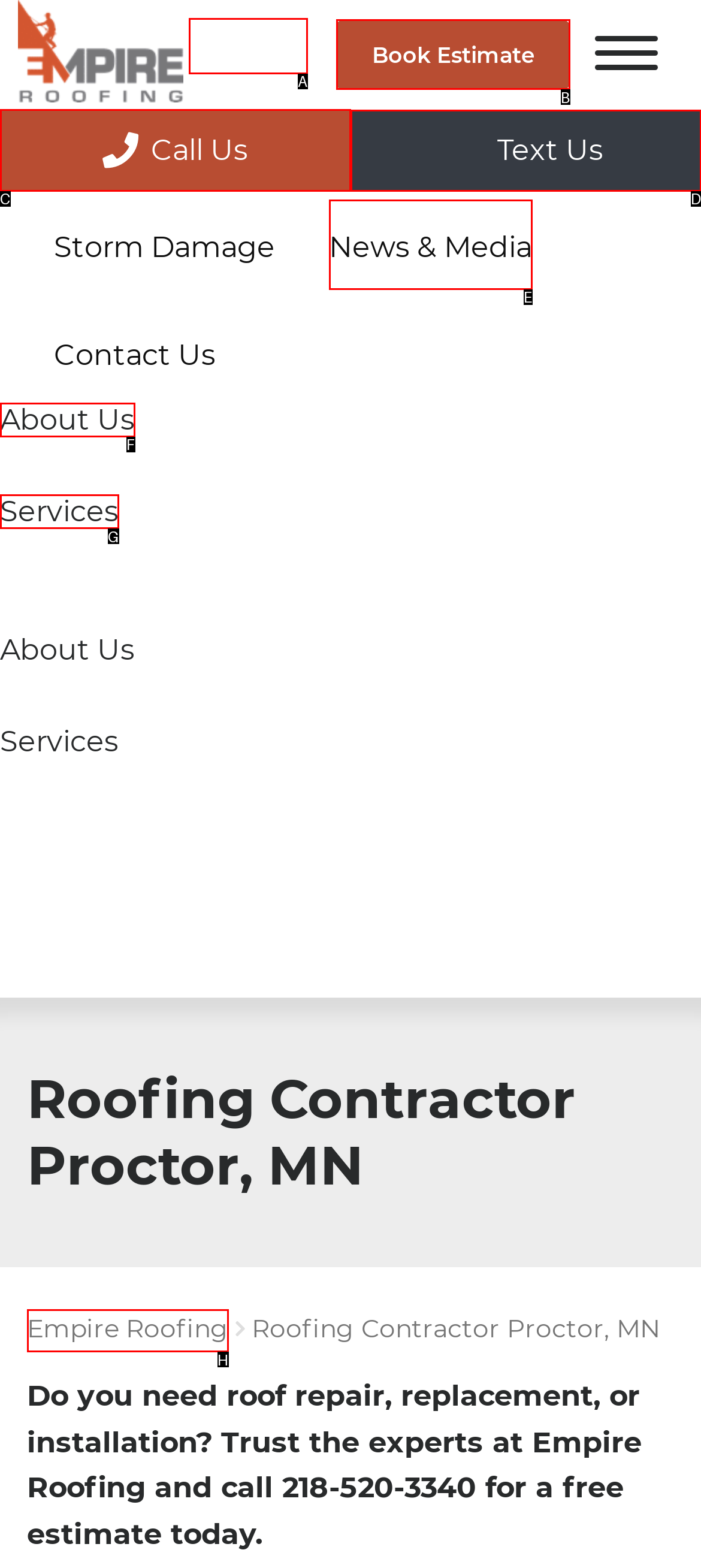Select the letter of the UI element you need to click to complete this task: Click the 'Text Us' link.

D